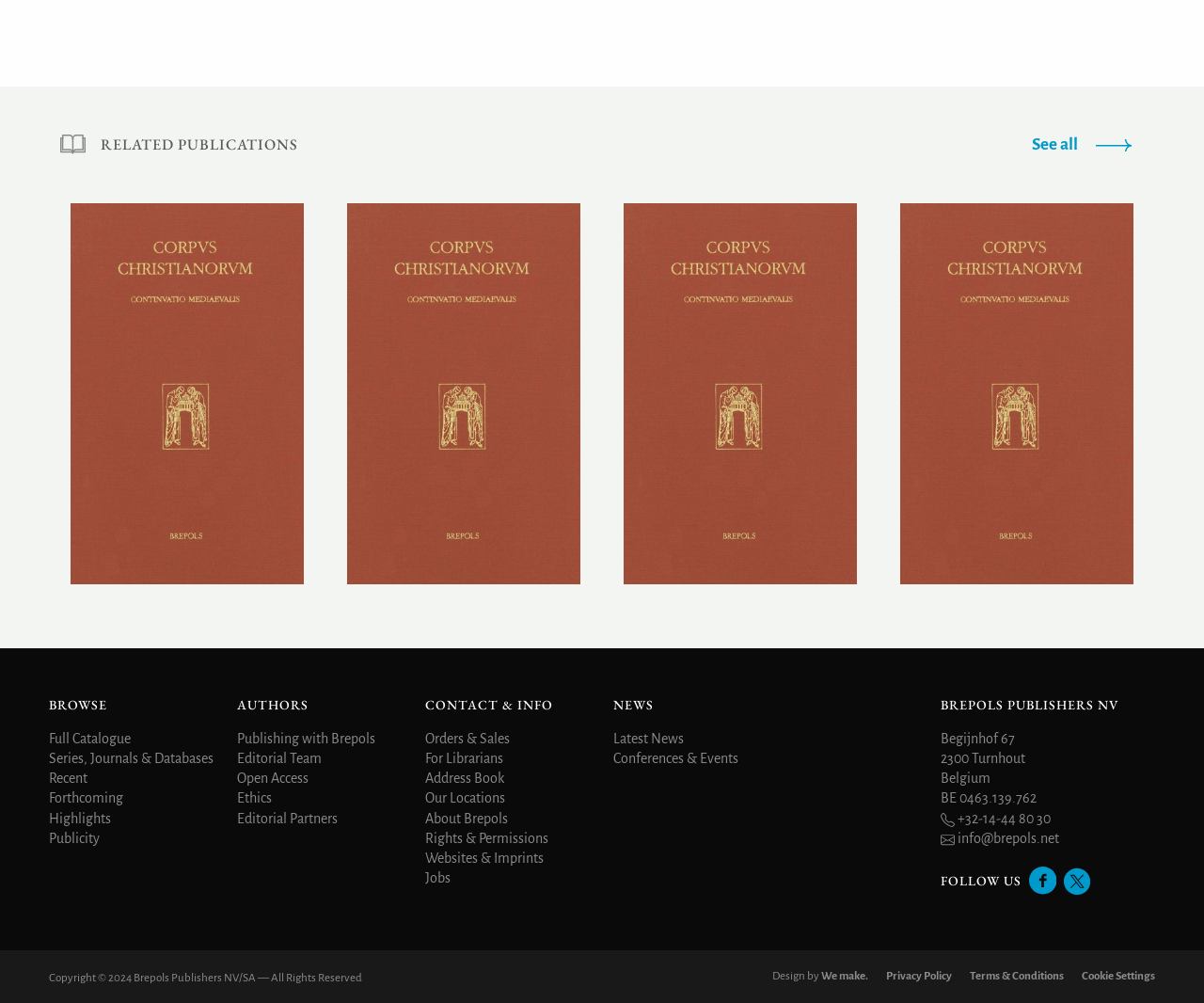Please locate the bounding box coordinates of the element's region that needs to be clicked to follow the instruction: "View full catalogue". The bounding box coordinates should be provided as four float numbers between 0 and 1, i.e., [left, top, right, bottom].

[0.041, 0.729, 0.109, 0.744]